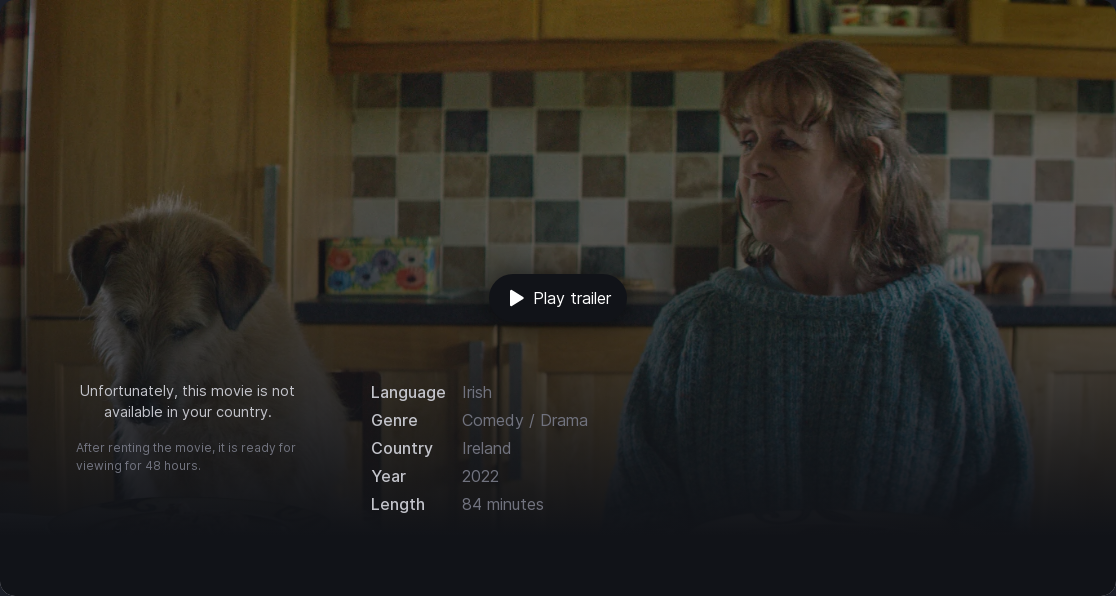Provide a thorough description of the image presented.

In this poignant scene from the film "Róise & Frank," we see a woman, Róise, seated in her cozy kitchen. The atmosphere reflects a sense of warmth, with wooden cabinets and a checkered backsplash creating an inviting backdrop. To her side, a gentle dog, embodying a blend of curiosity and companionship, appears as a significant presence in her life. 

A notification overlays the image, stating: "Unfortunately, this movie is not available in your country," suggesting a moment of frustration for viewers interested in the film. Accompanying this message, there's a brief note explaining that after renting the movie, it will be ready for viewing for 48 hours.

The film, a blend of comedy and drama, is in the Irish language and was released in 2022, with a runtime of 84 minutes. This compelling narrative touches on themes of grief, hope, and unexpected friendships, inviting viewers to explore Róise's journey alongside her new canine companion. A "Play trailer" button is prominently featured, encouraging potential viewers to engage further with the story.